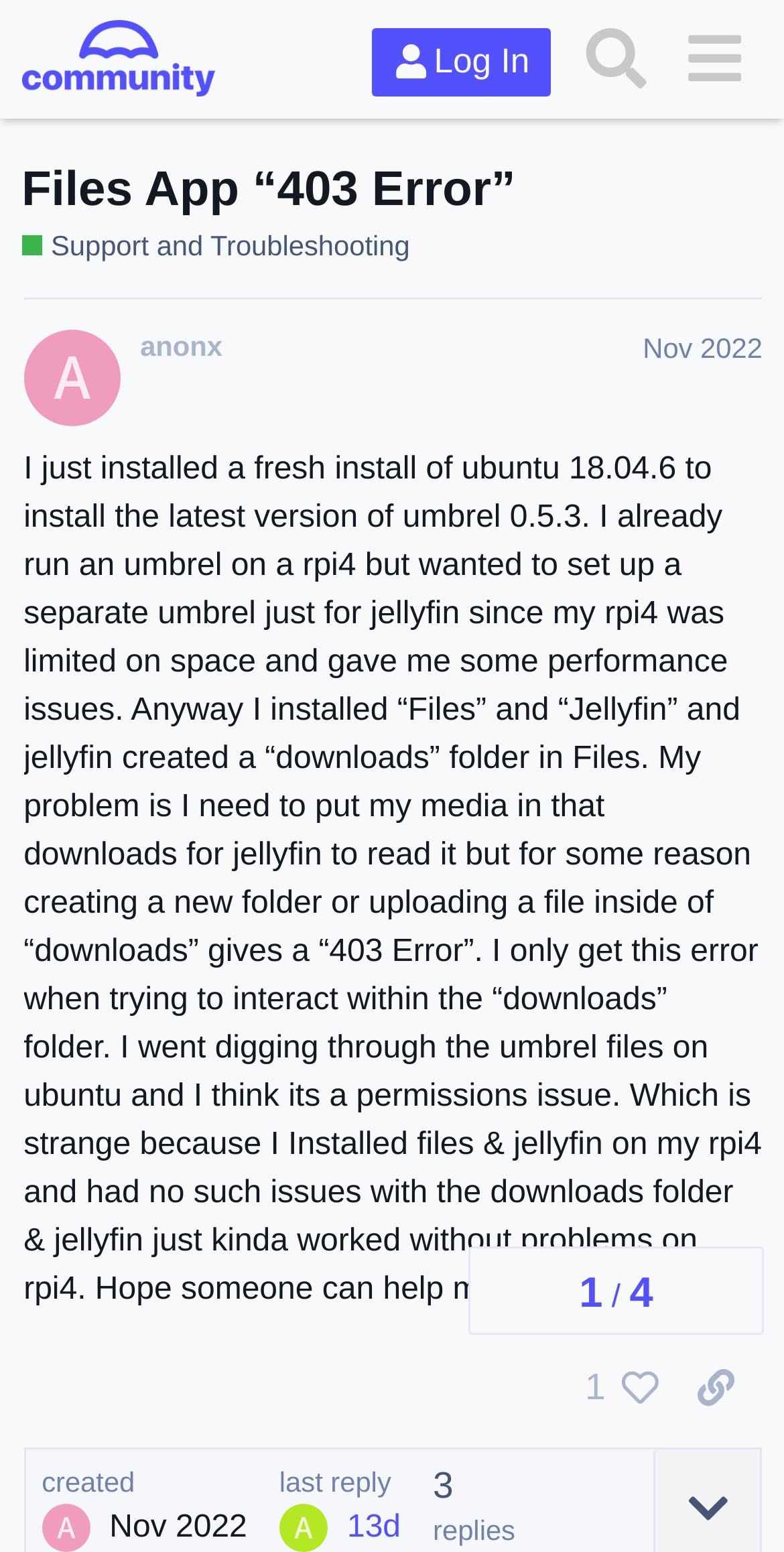Extract the main heading text from the webpage.

Files App “403 Error”